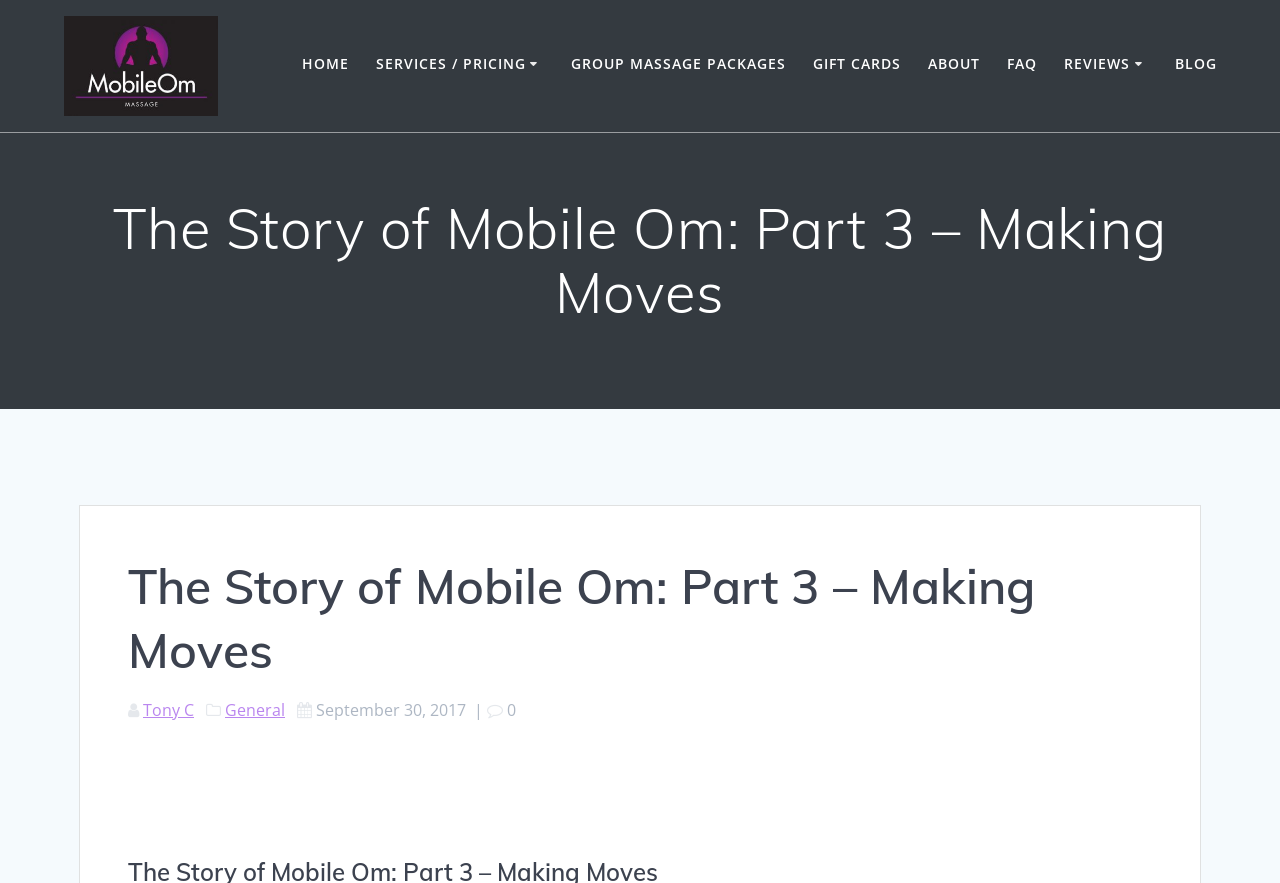Determine the bounding box coordinates of the section to be clicked to follow the instruction: "View Deep Tissue Massage services". The coordinates should be given as four float numbers between 0 and 1, formatted as [left, top, right, bottom].

[0.294, 0.151, 0.45, 0.197]